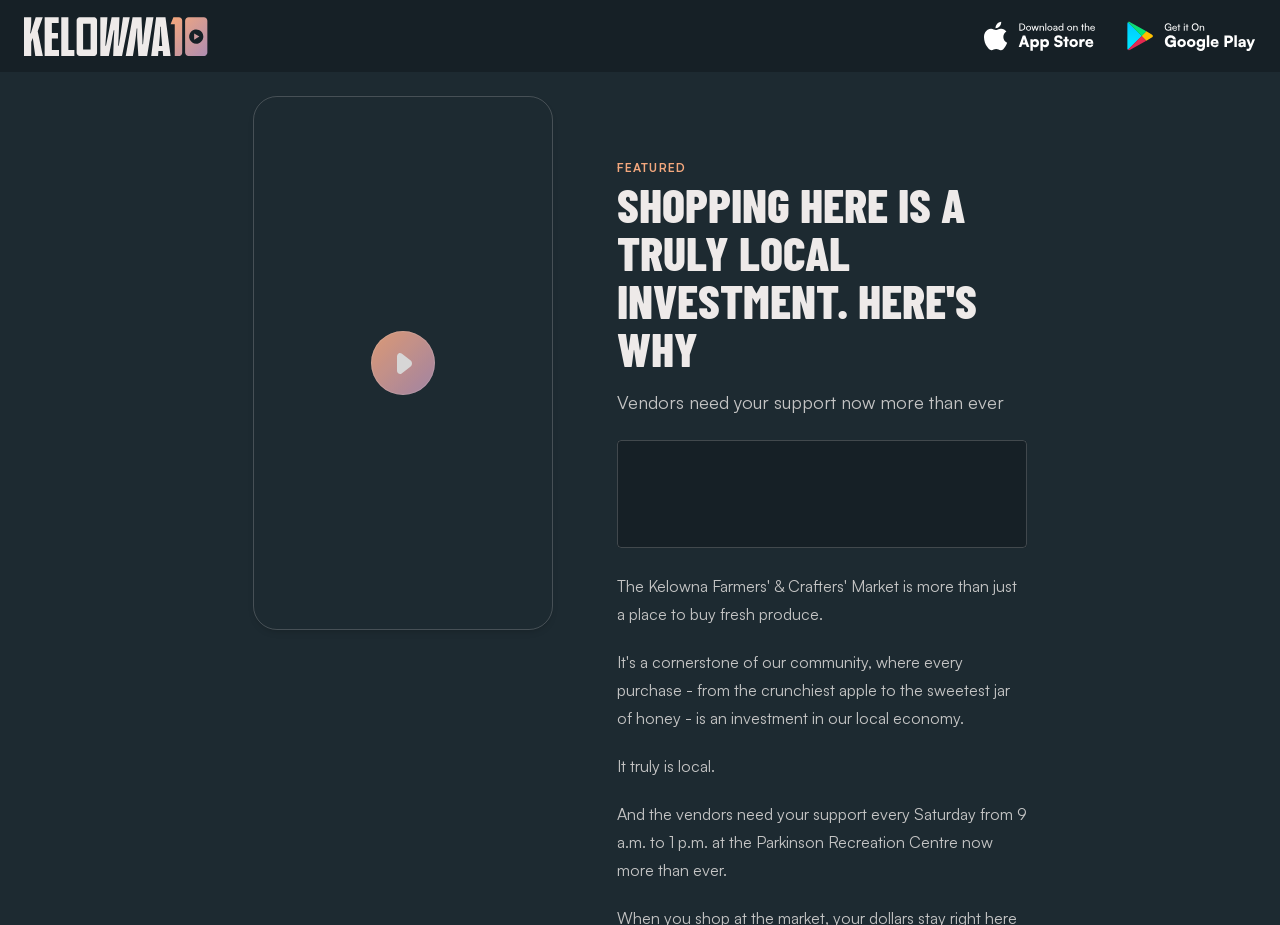Can you locate the main headline on this webpage and provide its text content?

SHOPPING HERE IS A TRULY LOCAL INVESTMENT. HERE'S WHY